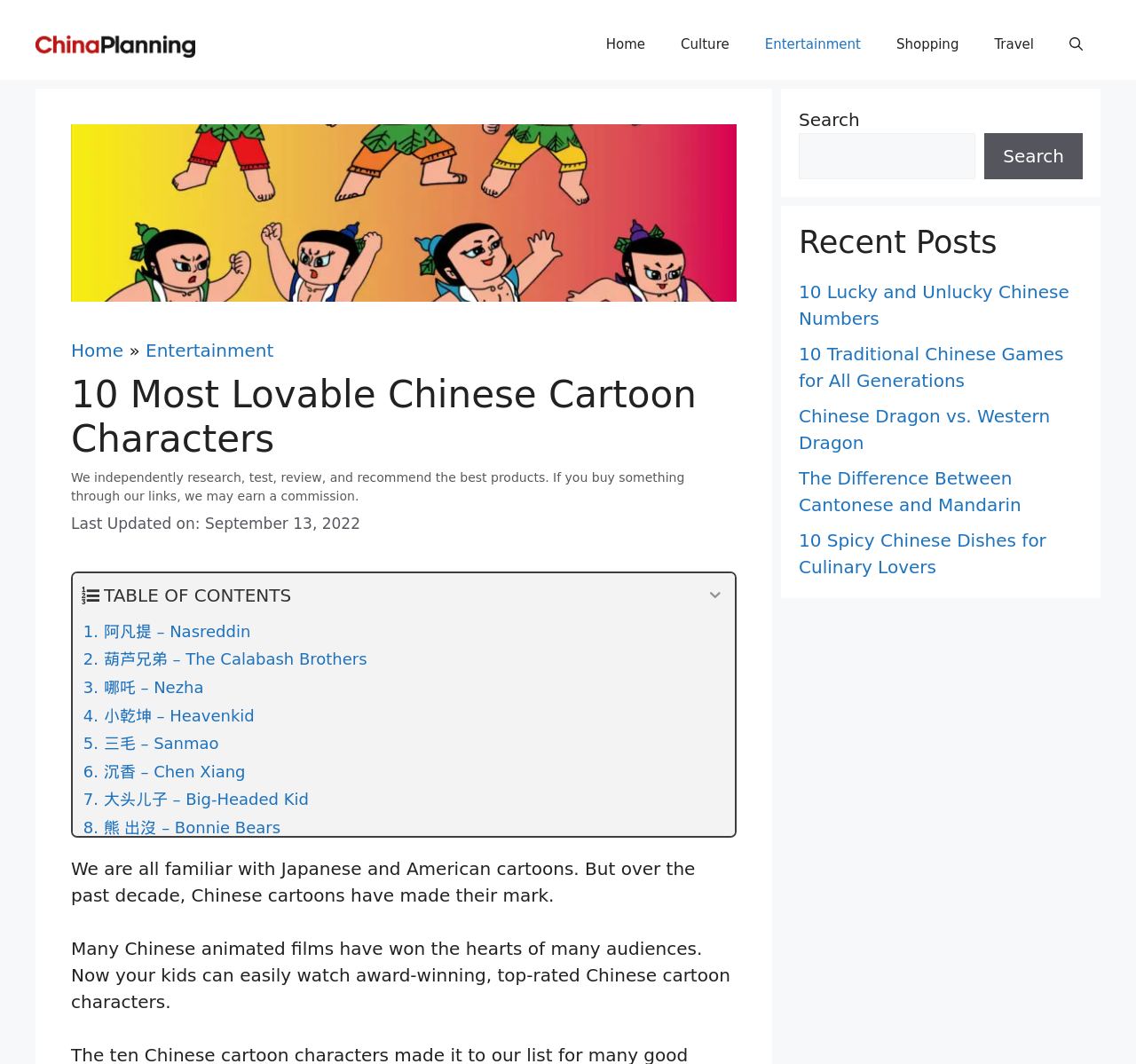Use a single word or phrase to answer the question: How many cartoon characters are listed?

10